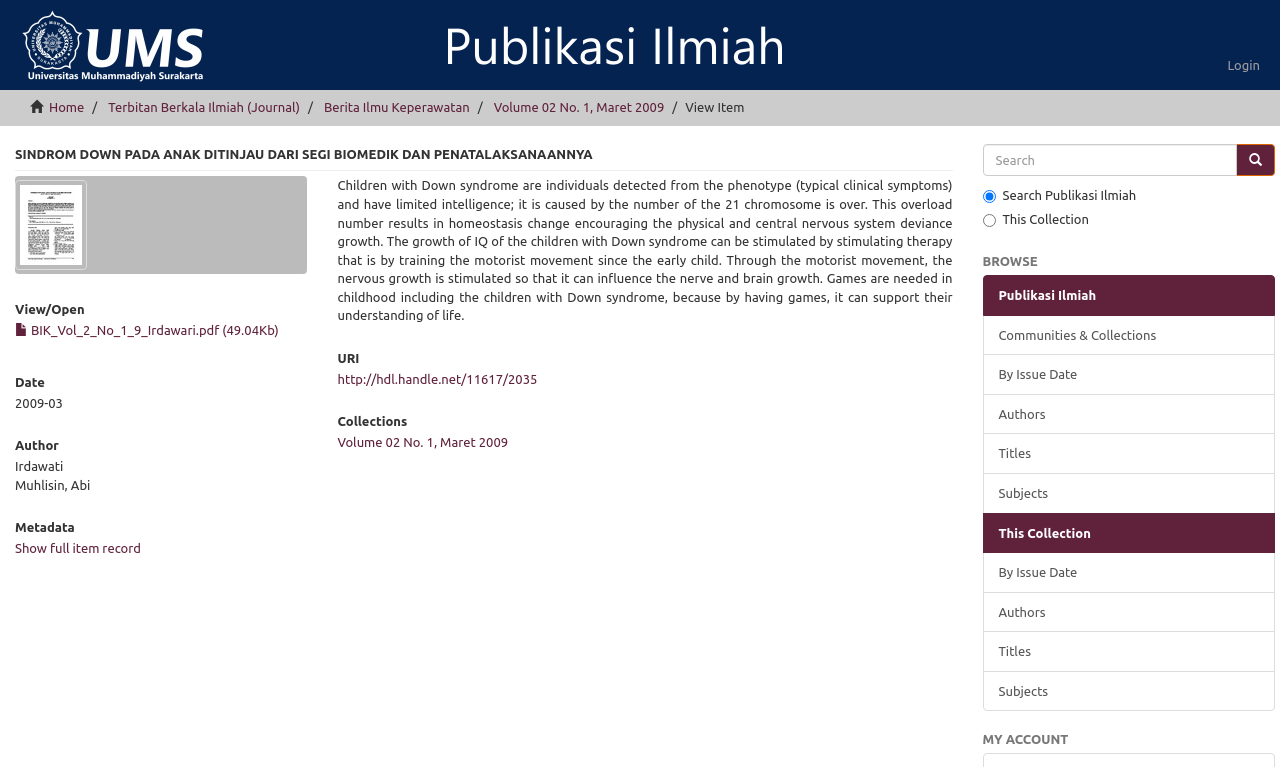Refer to the image and offer a detailed explanation in response to the question: What is the date of the article?

I found the date of the article by looking at the static text element with the text '2009-03' which is located under the 'Date' heading.